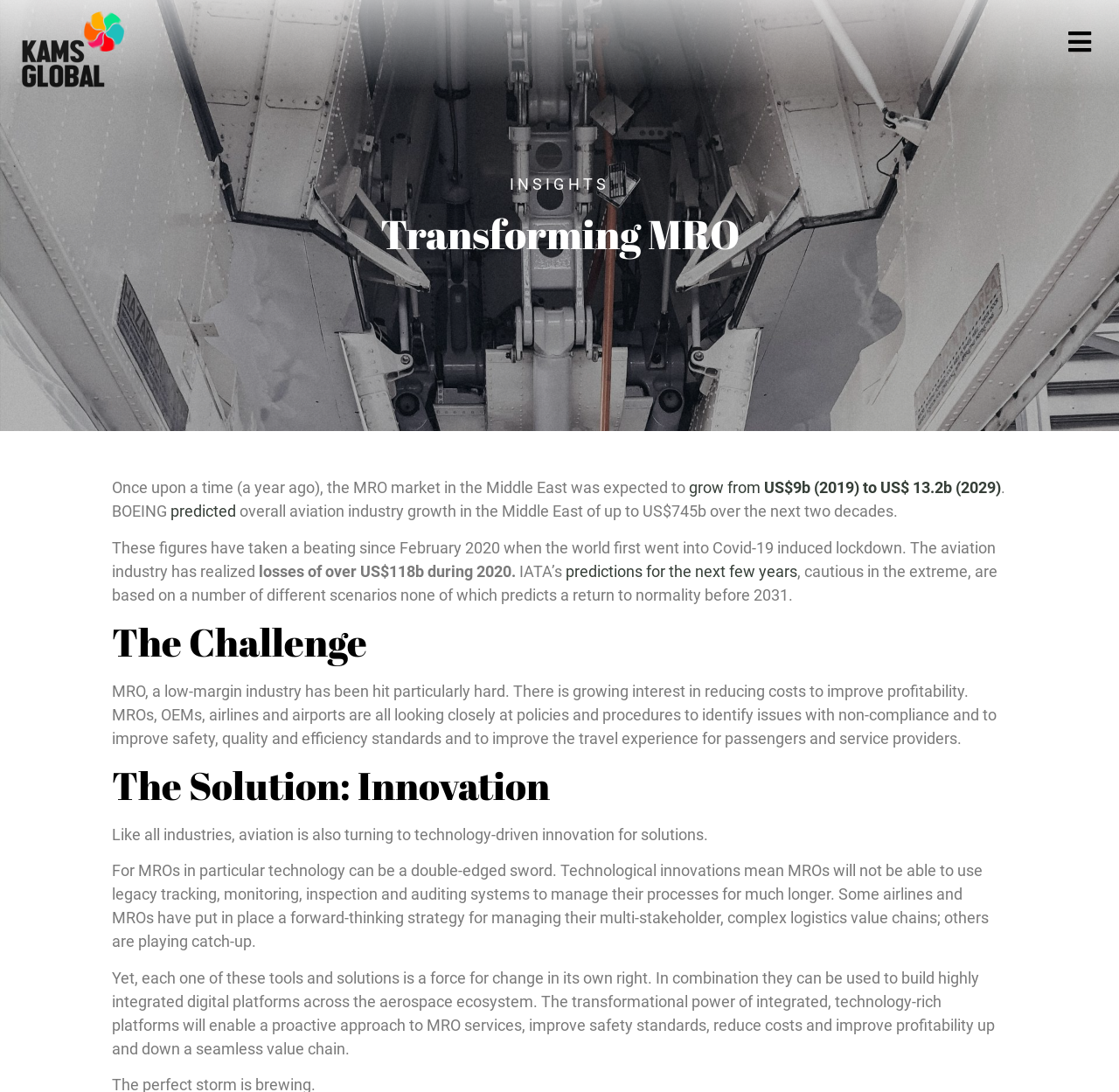Summarize the webpage in an elaborate manner.

The webpage is about the transformation of MRO (Maintenance, Repair, and Overhaul) services through technology innovations. At the top-left corner, there is a link. On the opposite side, at the top-right corner, there is another link. 

Below these links, the title "Transforming MRO" is prominently displayed as a heading. Underneath the title, there is a section labeled "INSIGHTS". 

The main content of the webpage is divided into three sections, each with its own heading. The first section, "Transforming MRO", discusses the expected growth of the MRO market in the Middle East and how the COVID-19 pandemic has affected the aviation industry. 

The second section, "The Challenge", explains the difficulties faced by the MRO industry, including low margins and the need to reduce costs to improve profitability. 

The third section, "The Solution: Innovation", highlights the role of technology-driven innovation in transforming MRO services. It discusses how technological innovations can improve safety standards, reduce costs, and increase profitability in the MRO industry. 

Throughout the webpage, there are several links and static text elements that provide additional information and context to the main content.